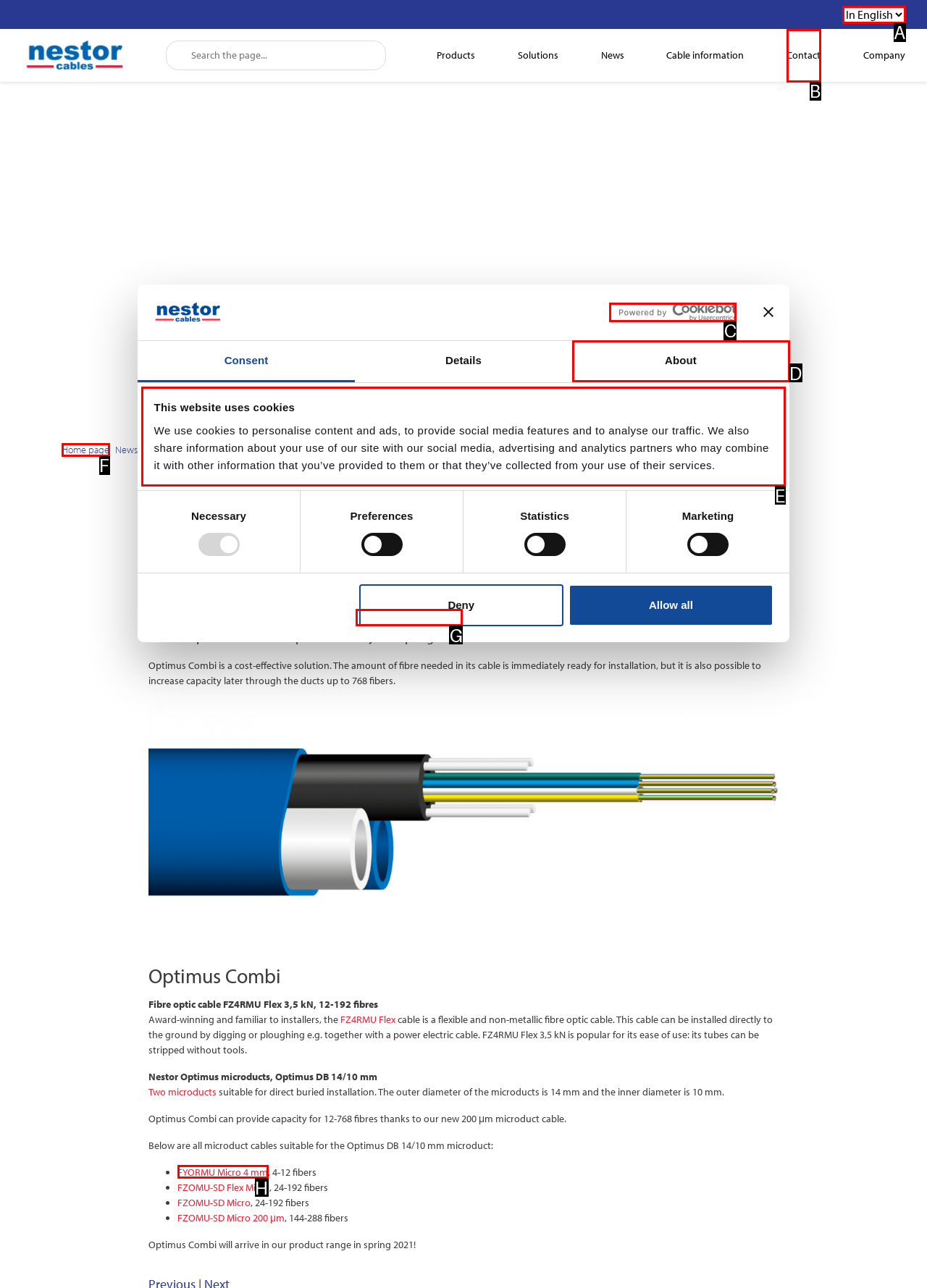Point out the specific HTML element to click to complete this task: Click on the FZ4RMU Flex 3,5 kN link Reply with the letter of the chosen option.

G